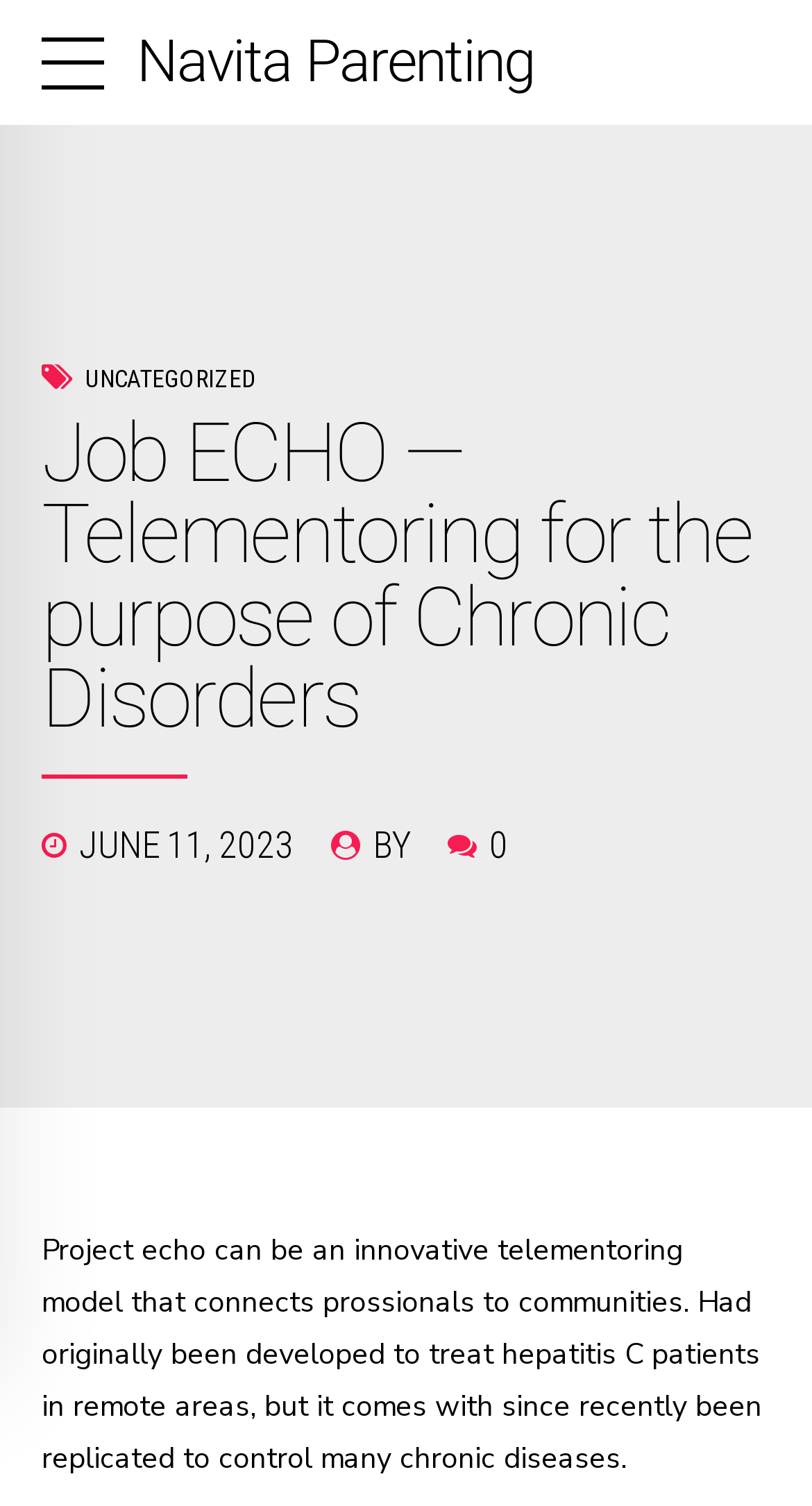Please determine the bounding box coordinates for the UI element described as: "Navita Parenting".

[0.168, 0.018, 0.66, 0.064]